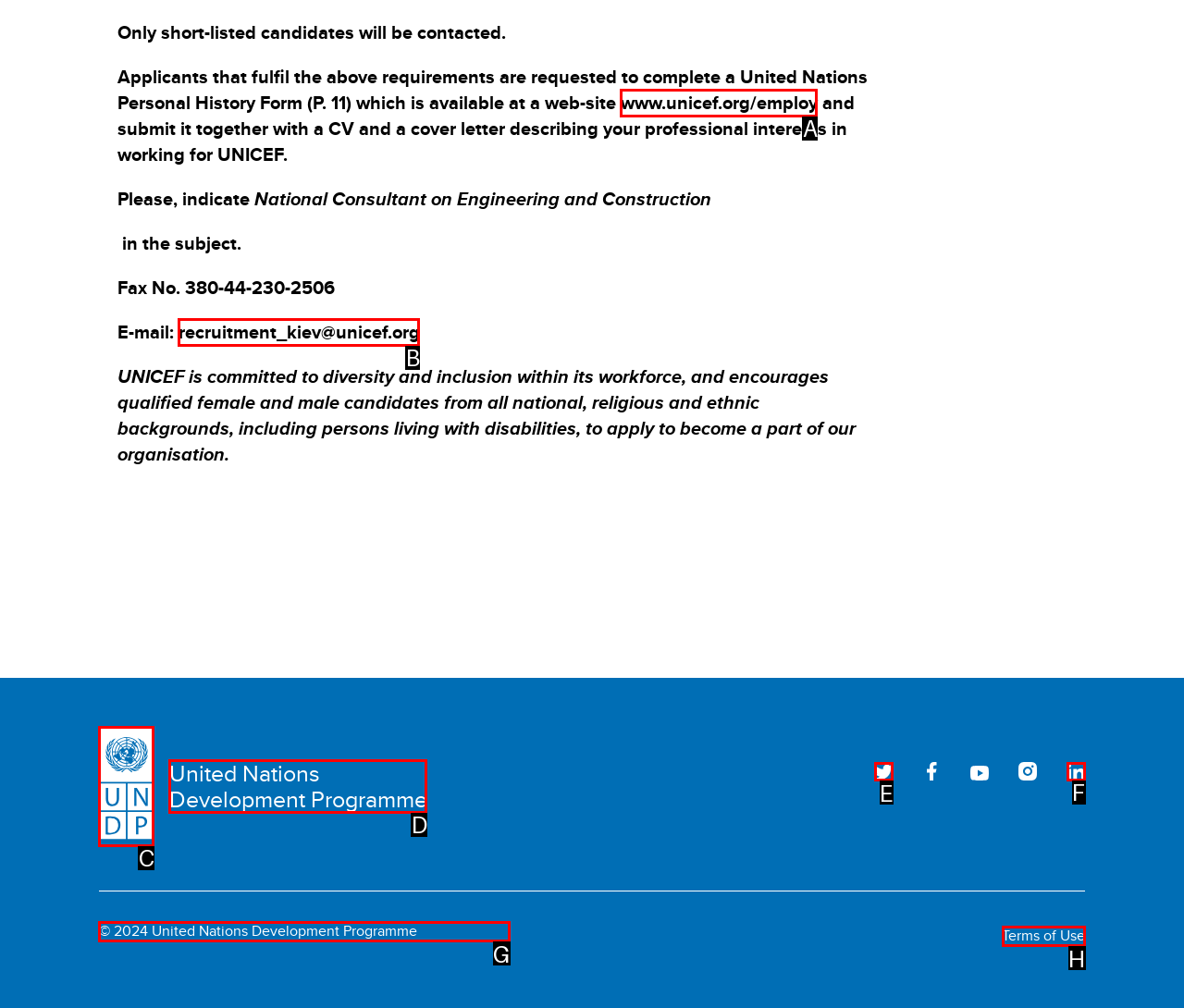Indicate the letter of the UI element that should be clicked to accomplish the task: view the United Nations Development Programme Twitter page. Answer with the letter only.

E